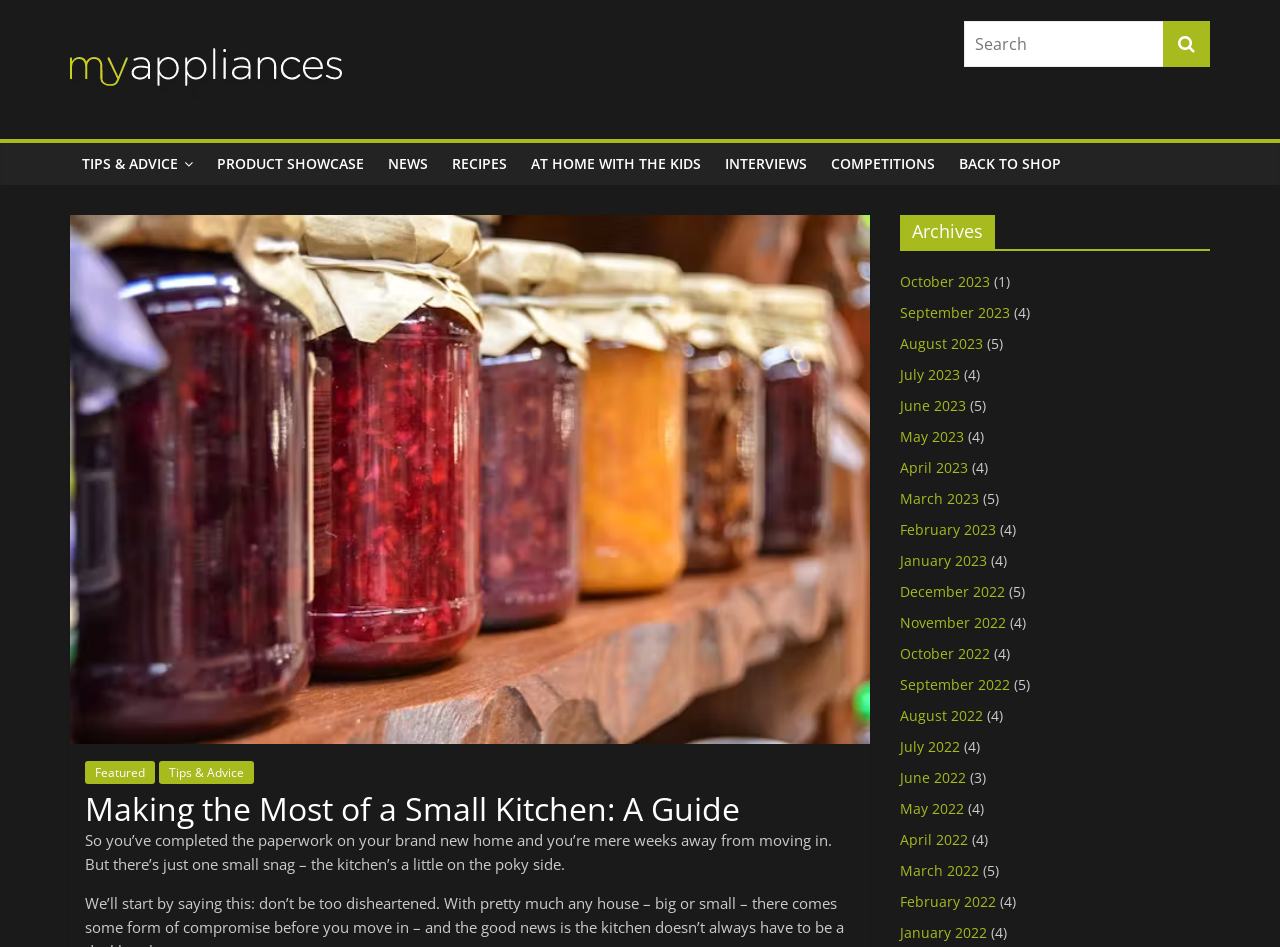Please find and report the bounding box coordinates of the element to click in order to perform the following action: "View the Archives". The coordinates should be expressed as four float numbers between 0 and 1, in the format [left, top, right, bottom].

[0.703, 0.227, 0.945, 0.265]